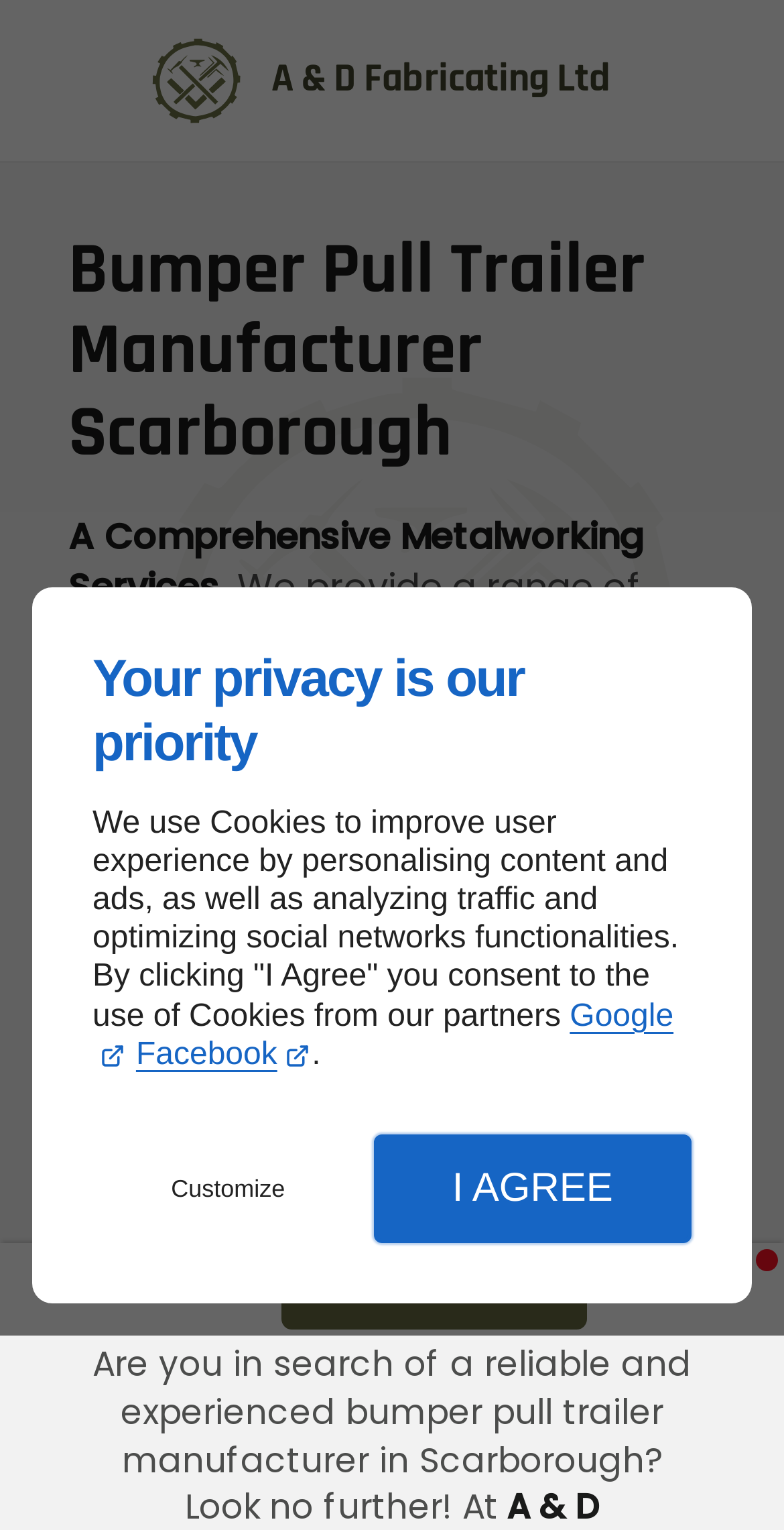What is the name of the company?
Look at the image and provide a detailed response to the question.

I found the company name by looking at the logo at the top of the page, which says 'A & D Fabricating Ltd'. This is also confirmed by the link 'A & D Fabricating Ltd Frank Frank' which has the same logo.